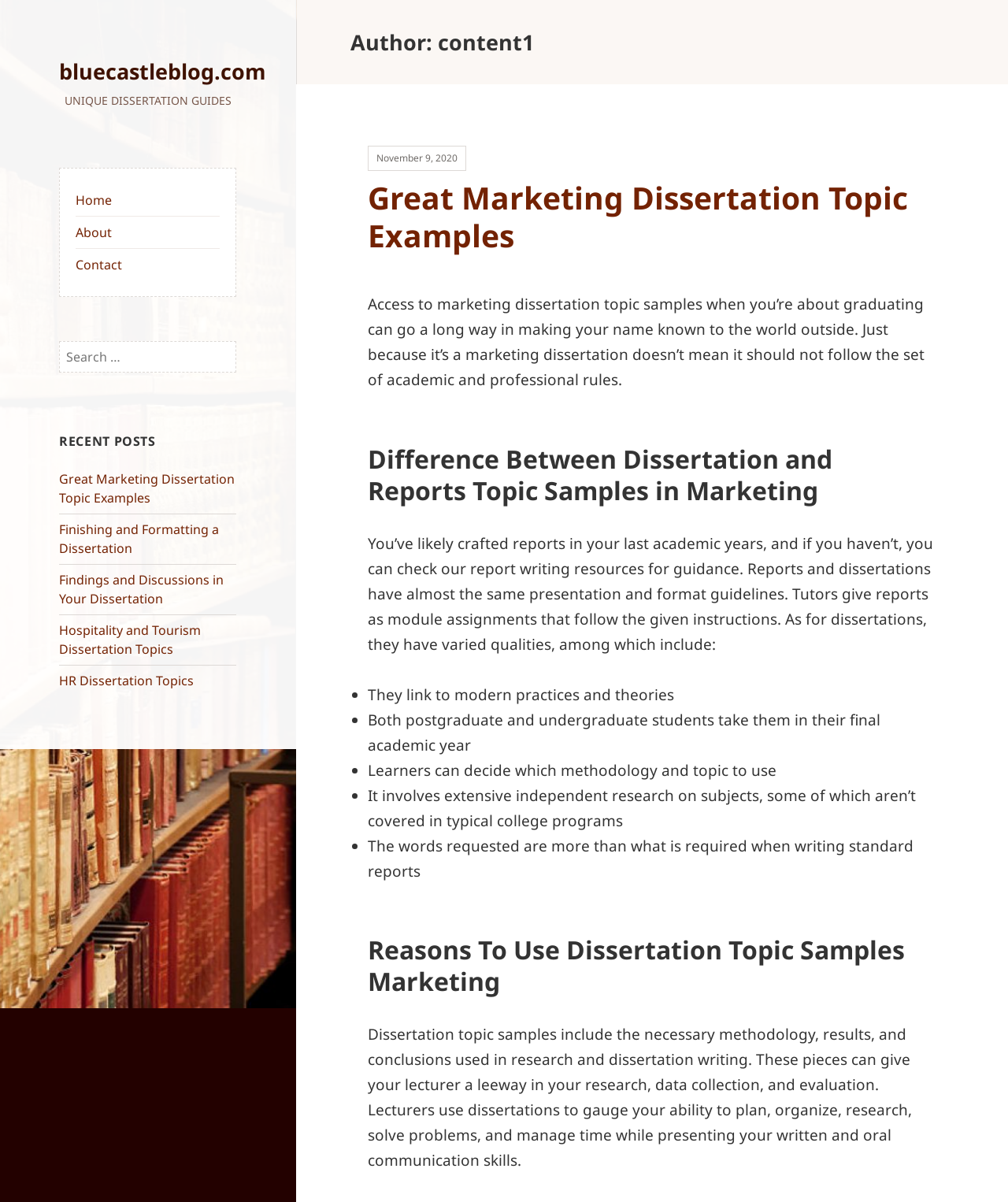Detail the various sections and features of the webpage.

The webpage is a blog post titled "Great Marketing Dissertation Topic Examples" from bluecastleblog.com. At the top, there is a navigation menu with links to "Home", "About", and "Contact" pages. Below the navigation menu, there is a search bar with a "Search" button. 

On the left side, there is a section titled "RECENT POSTS" with five links to recent blog posts. The main content of the page is a blog post about marketing dissertation topics. The post has a heading "Great Marketing Dissertation Topic Examples" and is written by "content1". The post is dated November 9, 2020.

The blog post starts with an introduction to the importance of accessing marketing dissertation topic samples when graduating. It then explains the difference between dissertation and reports topic samples in marketing, highlighting the unique qualities of dissertations. The post lists five points that distinguish dissertations from reports, including their link to modern practices and theories, and the ability of learners to decide on the methodology and topic.

The post concludes by explaining the reasons to use dissertation topic samples in marketing, including the provision of necessary methodology, results, and conclusions used in research and dissertation writing. The sample dissertations can also give lecturers an idea of the student's ability to plan, organize, research, solve problems, and manage time while presenting their written and oral communication skills.